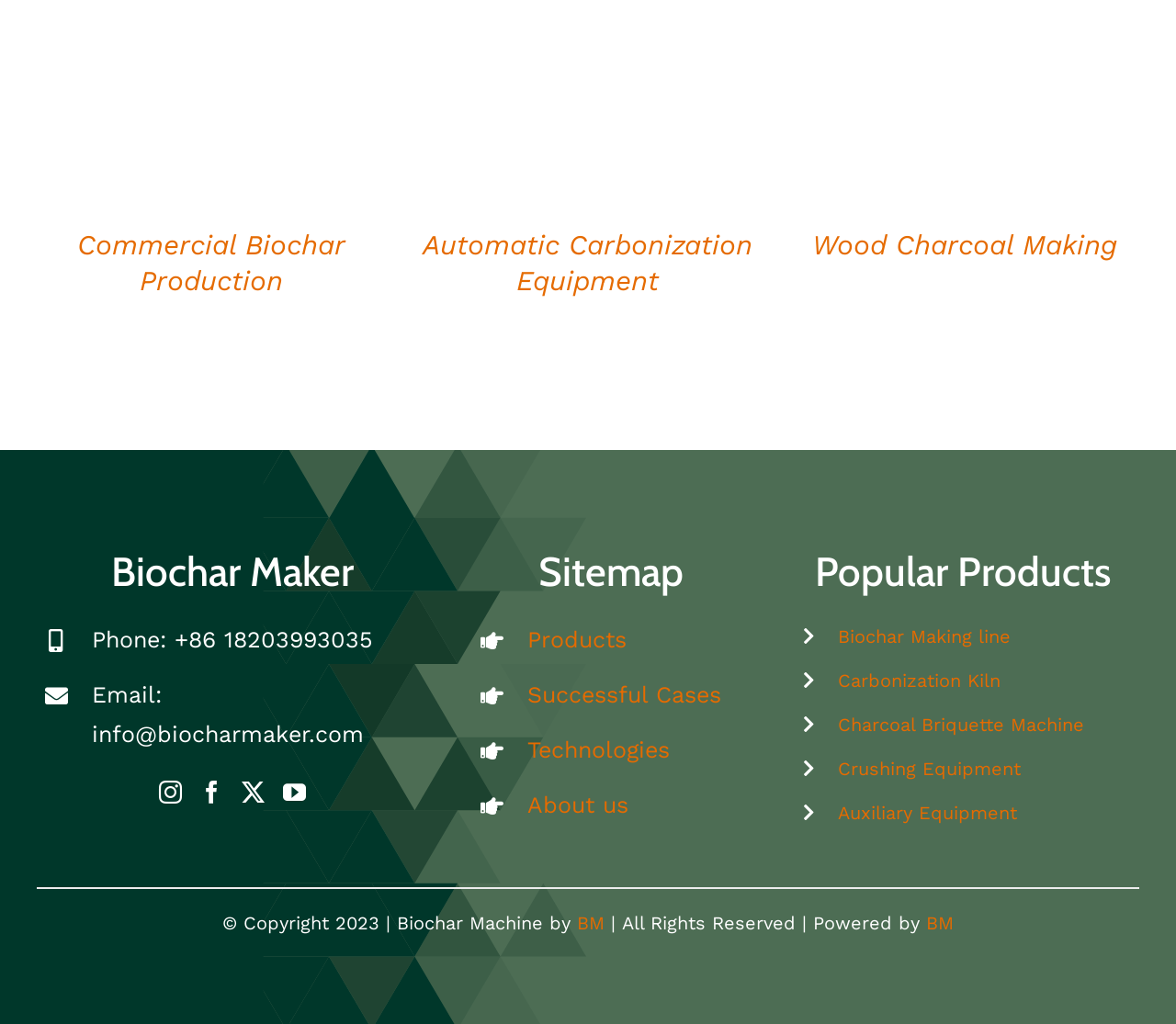Please provide a brief answer to the question using only one word or phrase: 
What is the purpose of the 'QUICK VIEW' links?

To quickly view products